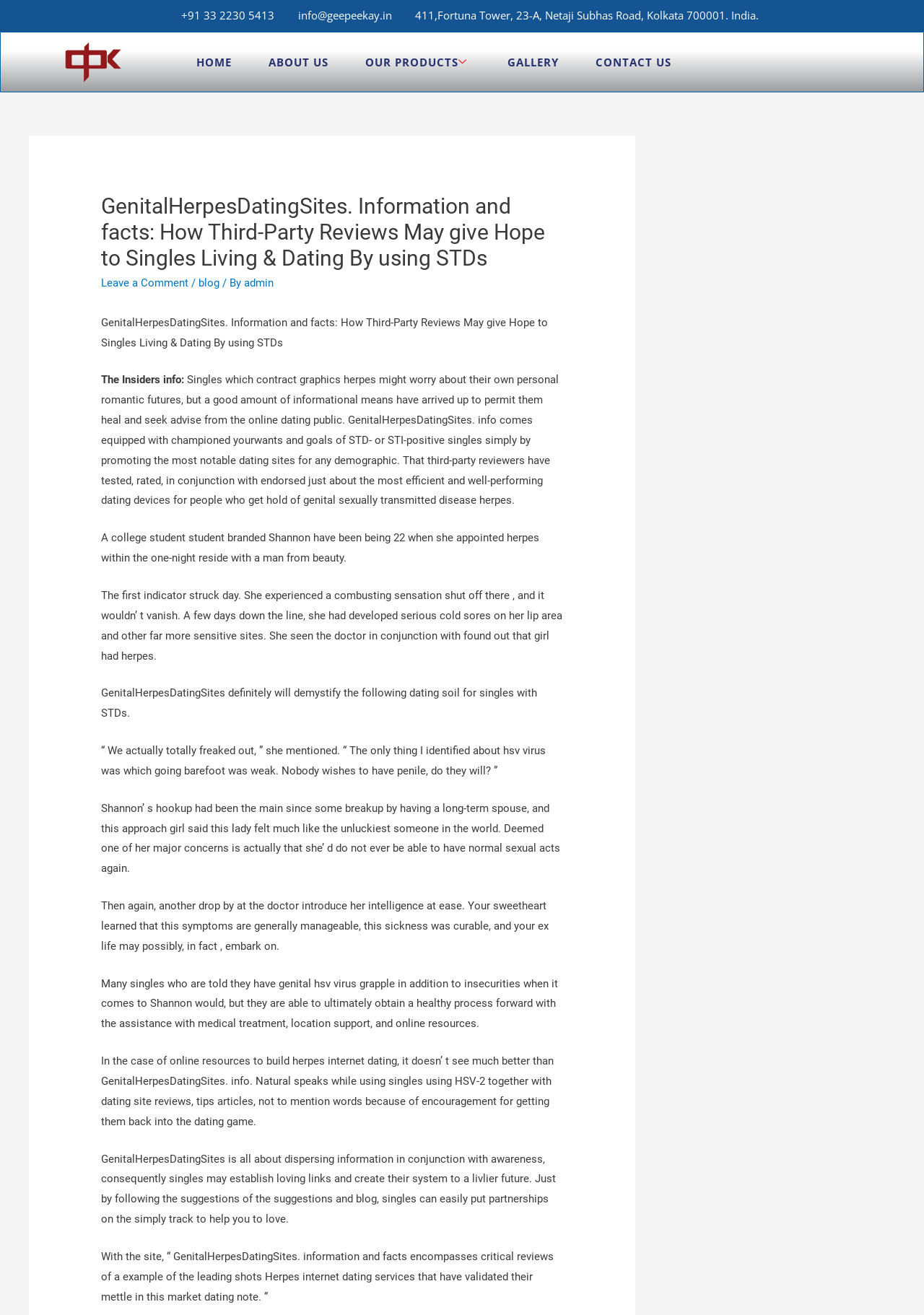Can you find the bounding box coordinates of the area I should click to execute the following instruction: "click the HOME link"?

[0.2, 0.028, 0.262, 0.066]